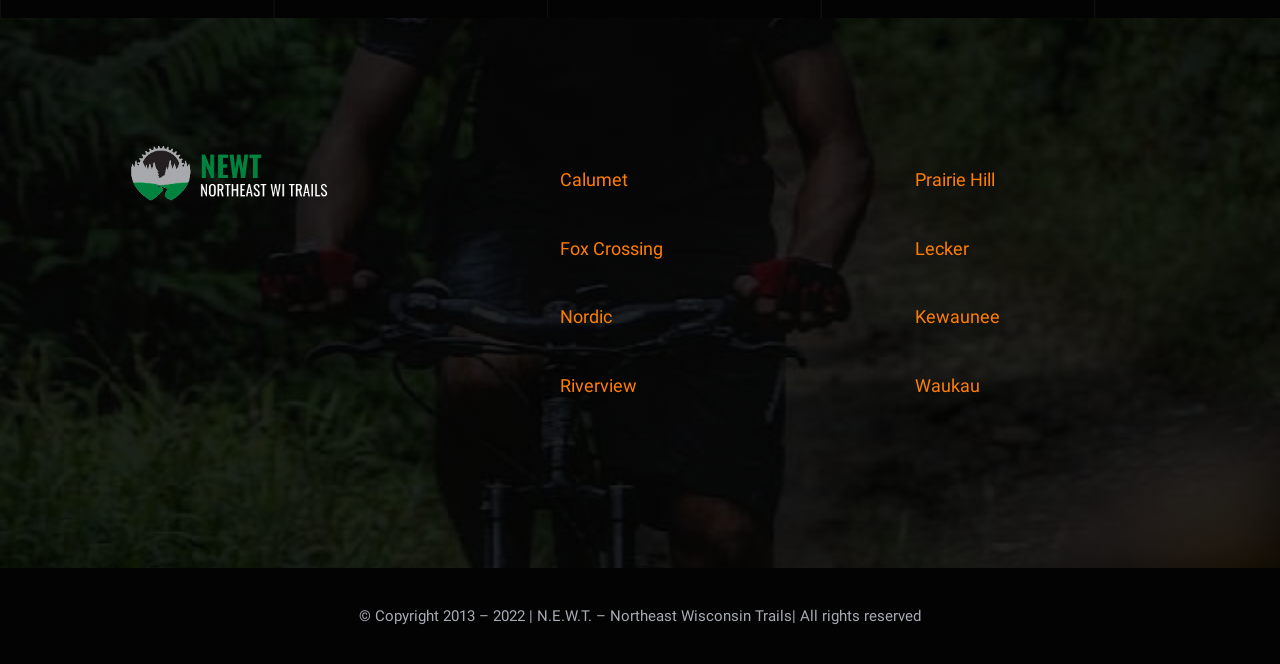Identify the bounding box coordinates for the element you need to click to achieve the following task: "explore Kewaunee". The coordinates must be four float values ranging from 0 to 1, formatted as [left, top, right, bottom].

[0.715, 0.461, 0.781, 0.493]